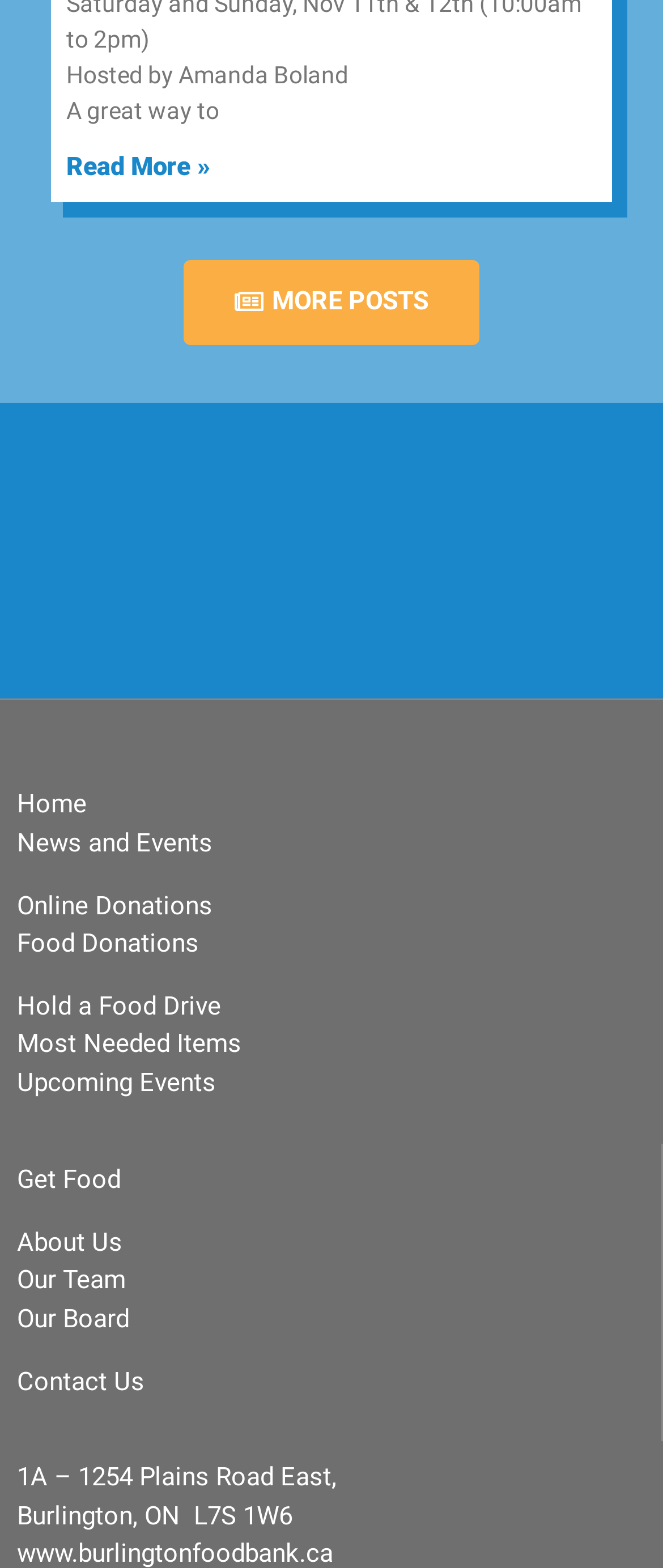Who is hosting the Holiday Food Drive?
Look at the webpage screenshot and answer the question with a detailed explanation.

The webpage has a static text element 'Hosted by Amanda Boland' which indicates that Amanda Boland is hosting the Holiday Food Drive.